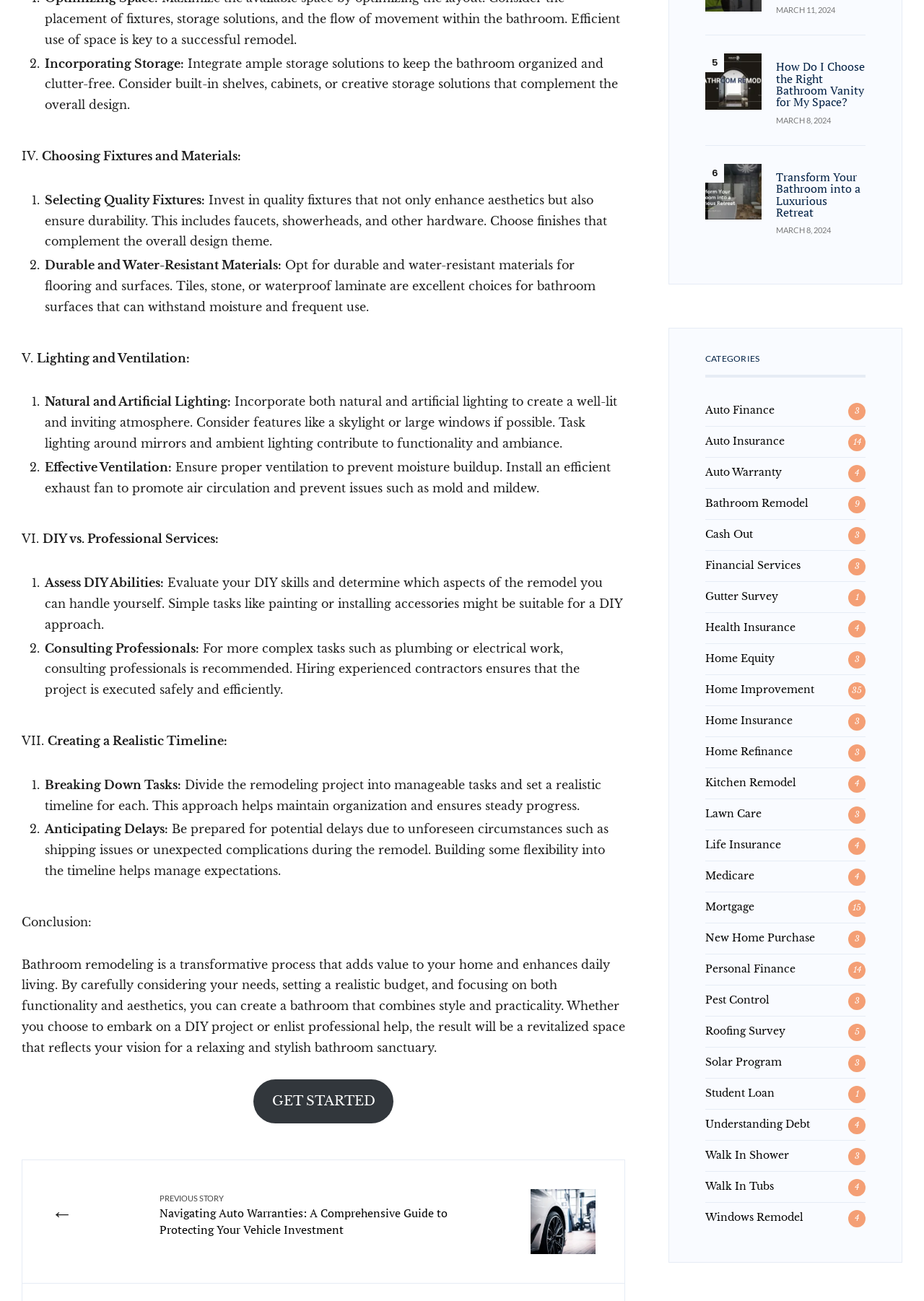Analyze the image and give a detailed response to the question:
What is the main topic of this webpage?

Based on the content of the webpage, it appears to be a guide or article about bathroom remodeling, with sections discussing various aspects of the process such as incorporating storage, choosing fixtures and materials, and creating a realistic timeline.